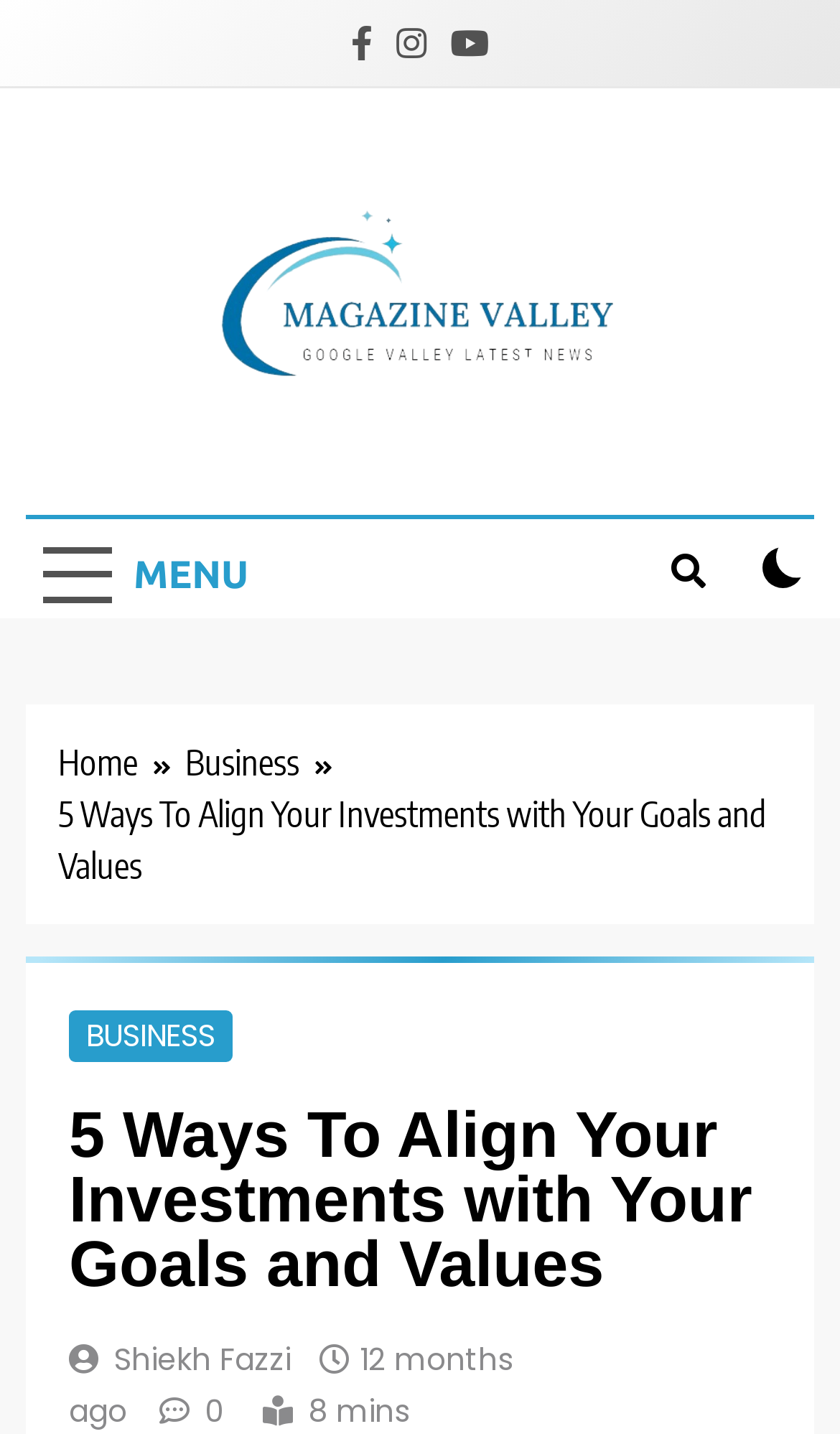Determine the bounding box coordinates of the region I should click to achieve the following instruction: "Click the menu button". Ensure the bounding box coordinates are four float numbers between 0 and 1, i.e., [left, top, right, bottom].

[0.031, 0.367, 0.316, 0.431]